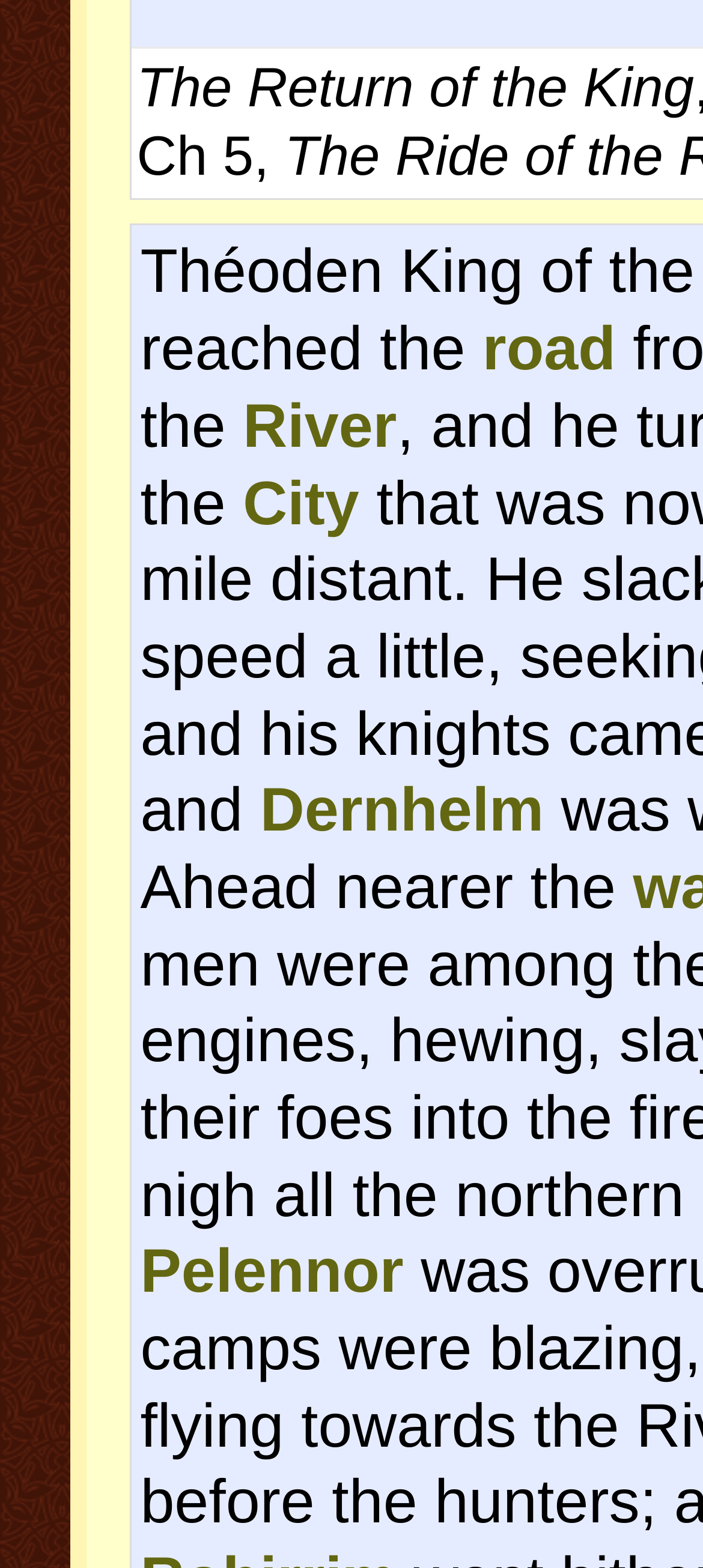For the following element description, predict the bounding box coordinates in the format (top-left x, top-left y, bottom-right x, bottom-right y). All values should be floating point numbers between 0 and 1. Description: City

[0.346, 0.299, 0.511, 0.343]